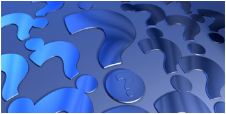What type of services is the content likely directed at?
Look at the image and answer the question with a single word or phrase.

Chiropractic services